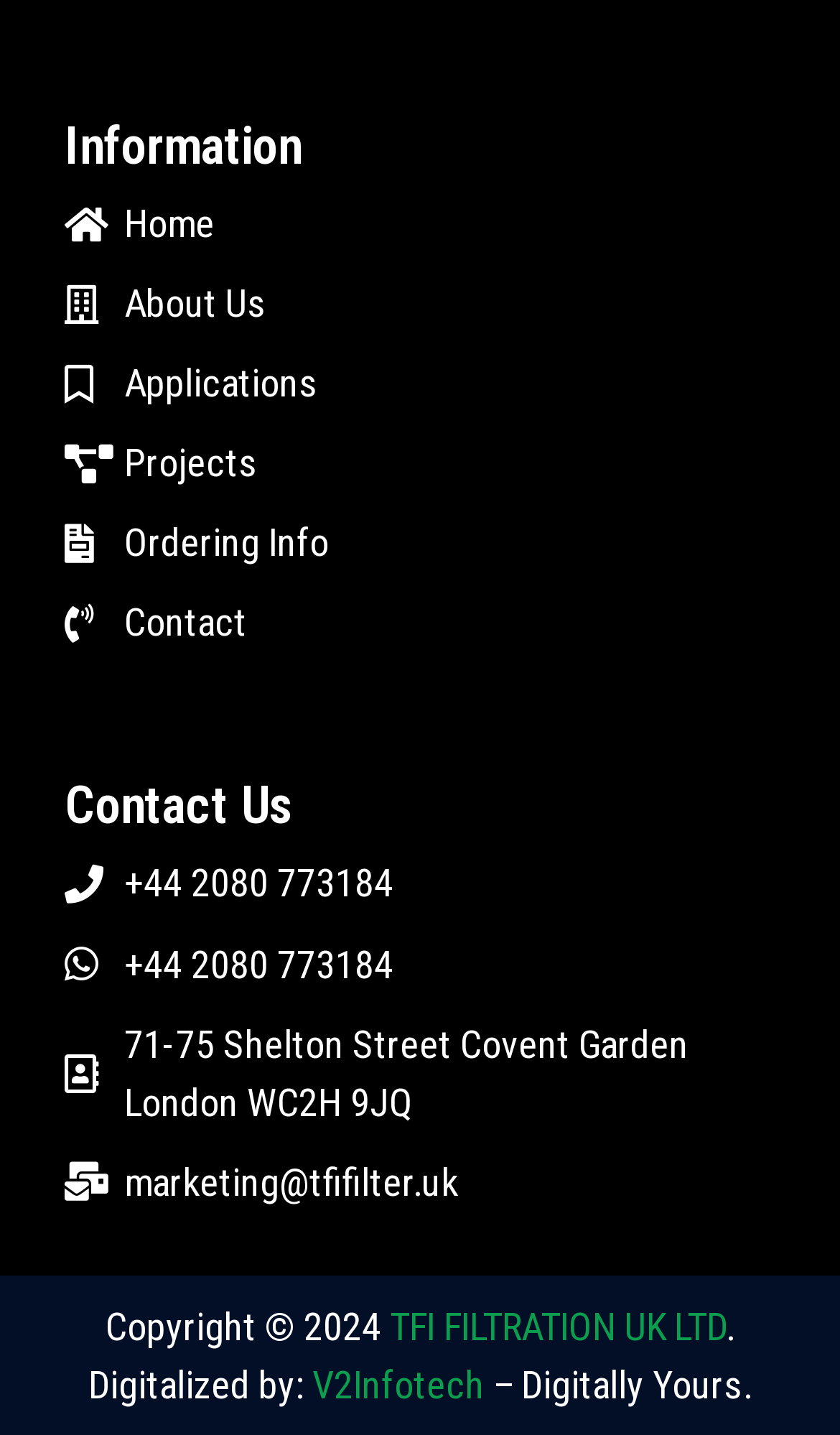Please predict the bounding box coordinates of the element's region where a click is necessary to complete the following instruction: "go to home page". The coordinates should be represented by four float numbers between 0 and 1, i.e., [left, top, right, bottom].

[0.077, 0.135, 0.923, 0.176]